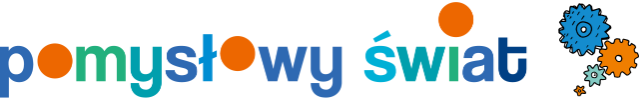What do the gears in the logo suggest?
Using the image, give a concise answer in the form of a single word or short phrase.

a focus on ideas and invention